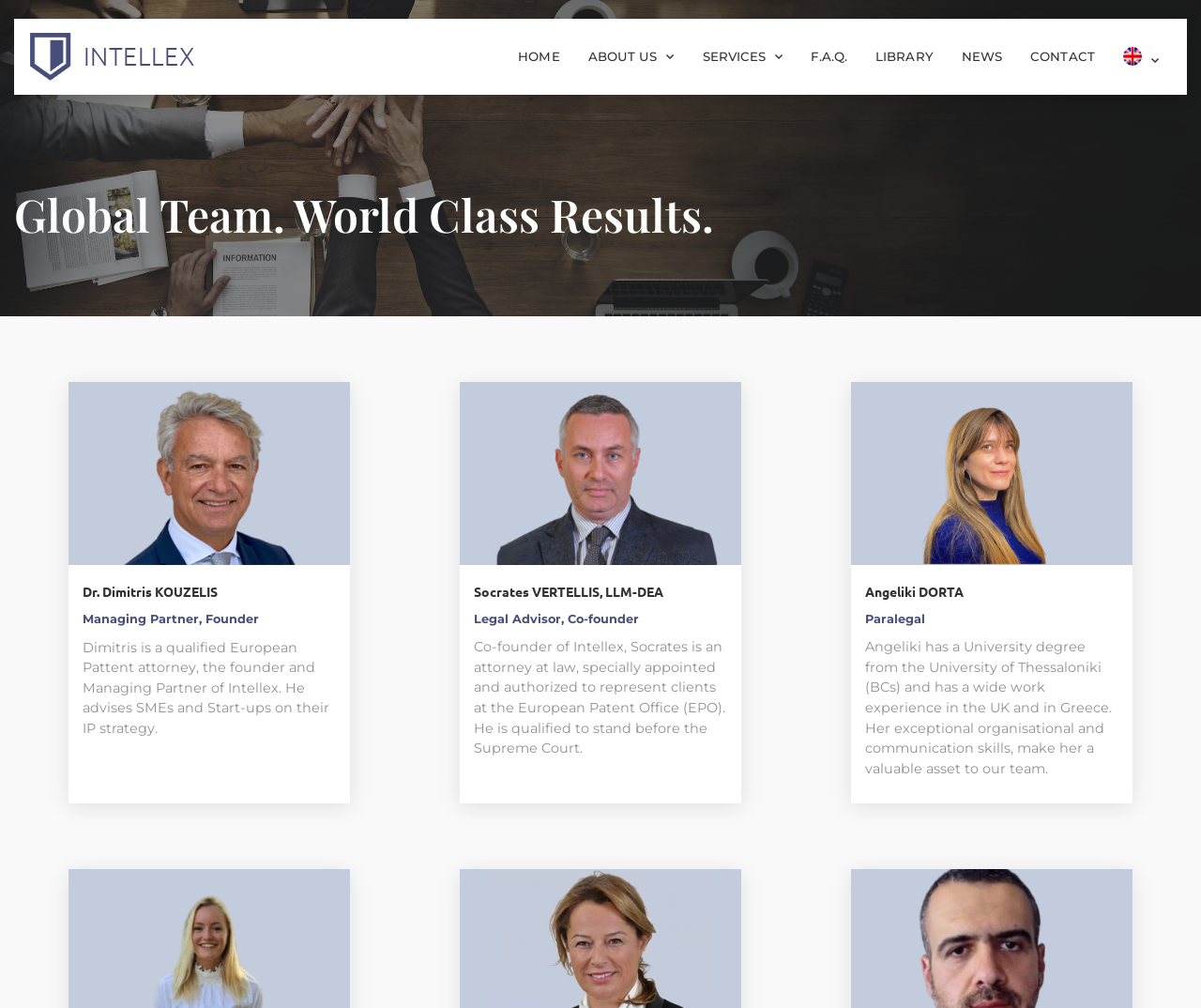What is the name of the founder of Intellex?
Use the information from the image to give a detailed answer to the question.

I found the answer by looking at the section with the heading 'Dr. Dimitris KOUZELIS' which is a subheading under the main heading 'Global Team. World Class Results.'. The text below the heading mentions that Dr. Dimitris KOUZELIS is the founder and Managing Partner of Intellex.